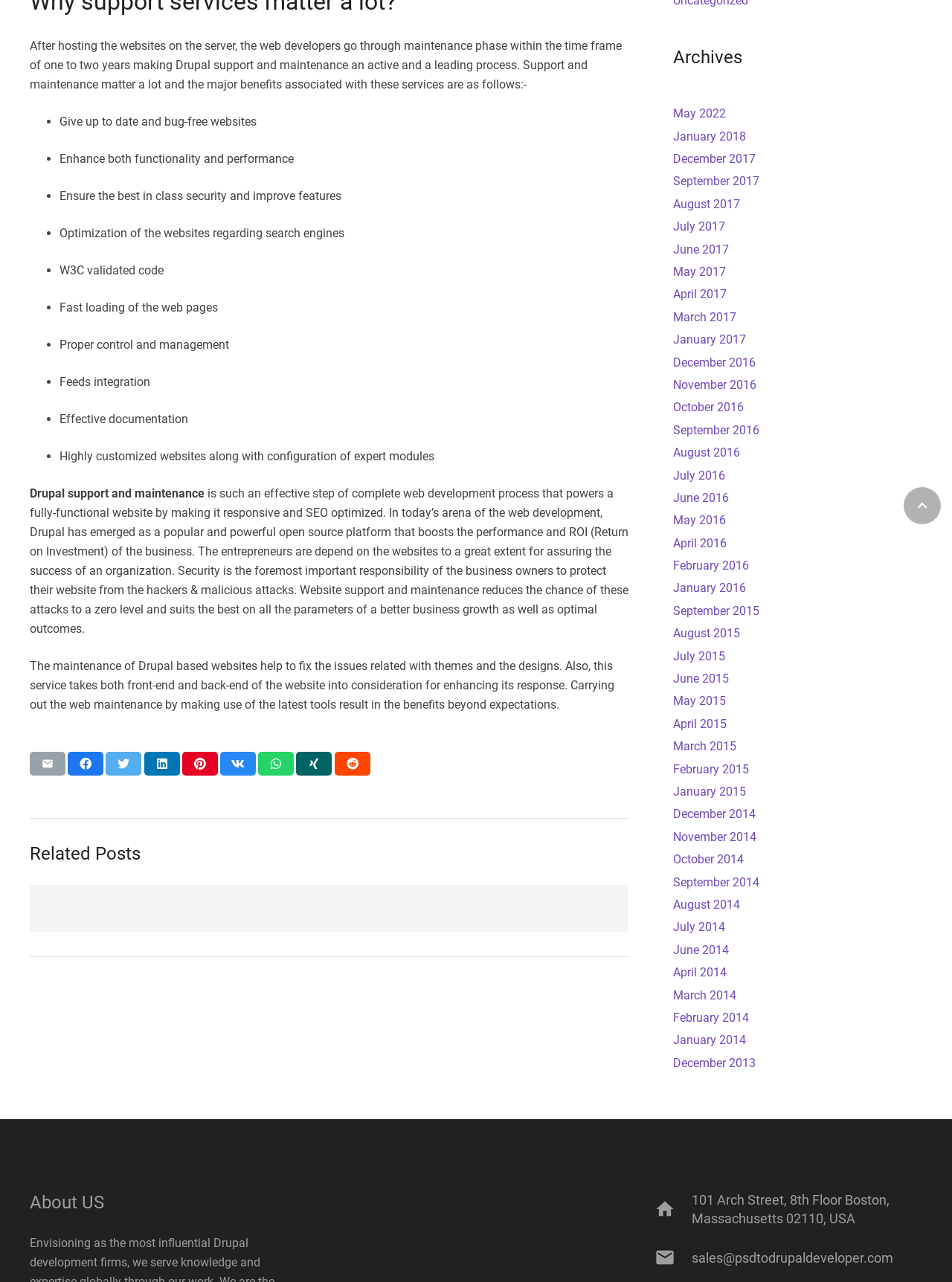Give the bounding box coordinates for this UI element: "aria-label="Share this" title="Share this"". The coordinates should be four float numbers between 0 and 1, arranged as [left, top, right, bottom].

[0.231, 0.586, 0.269, 0.605]